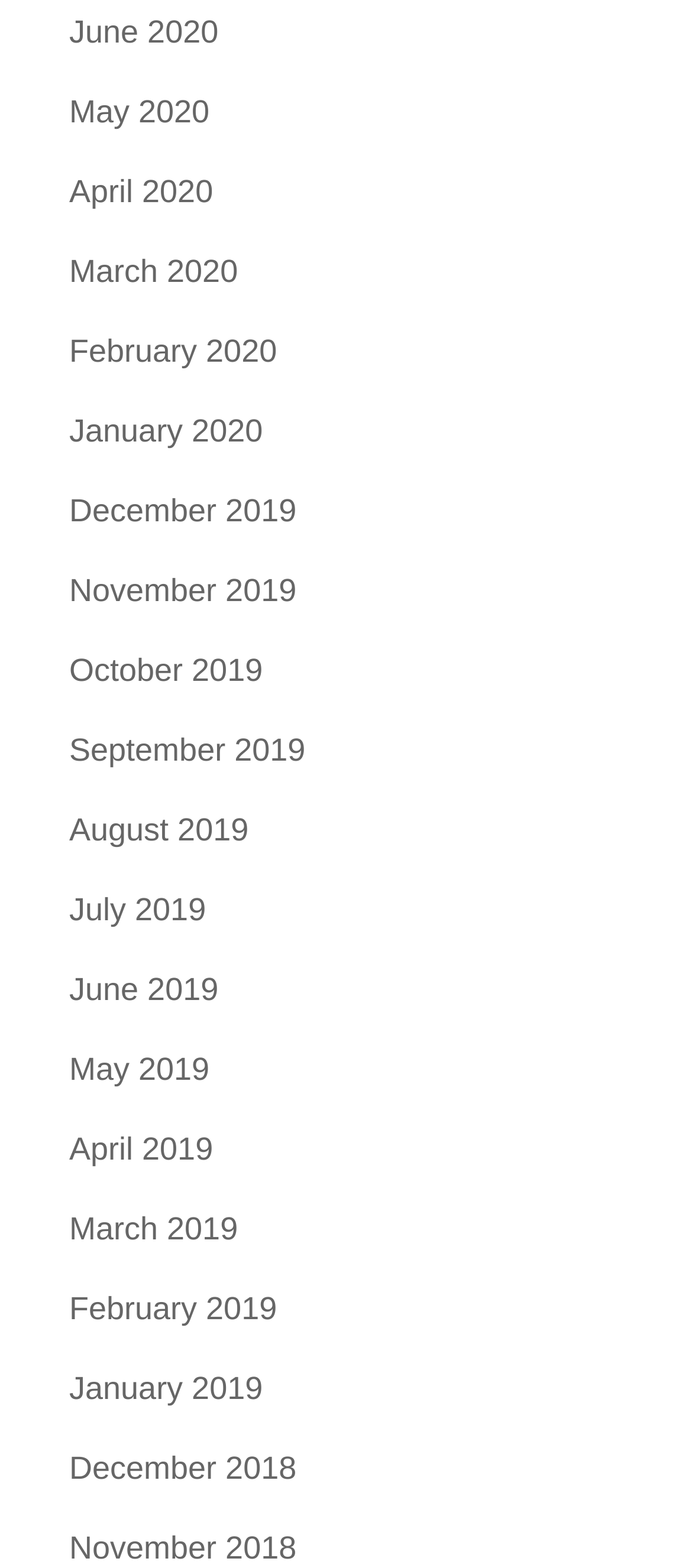Identify the bounding box of the HTML element described as: "December 2019".

[0.1, 0.314, 0.428, 0.336]